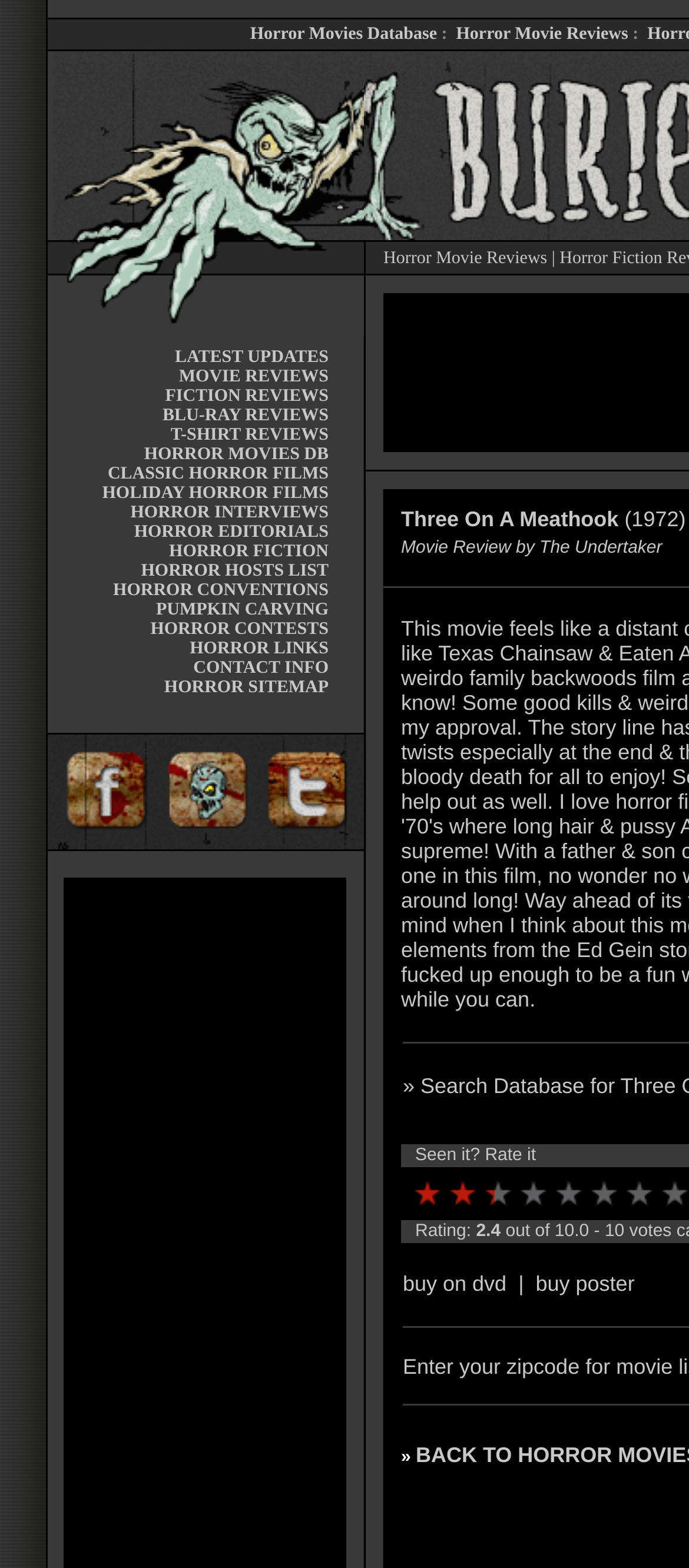Determine the bounding box coordinates of the clickable region to execute the instruction: "contact us". The coordinates should be four float numbers between 0 and 1, denoted as [left, top, right, bottom].

None